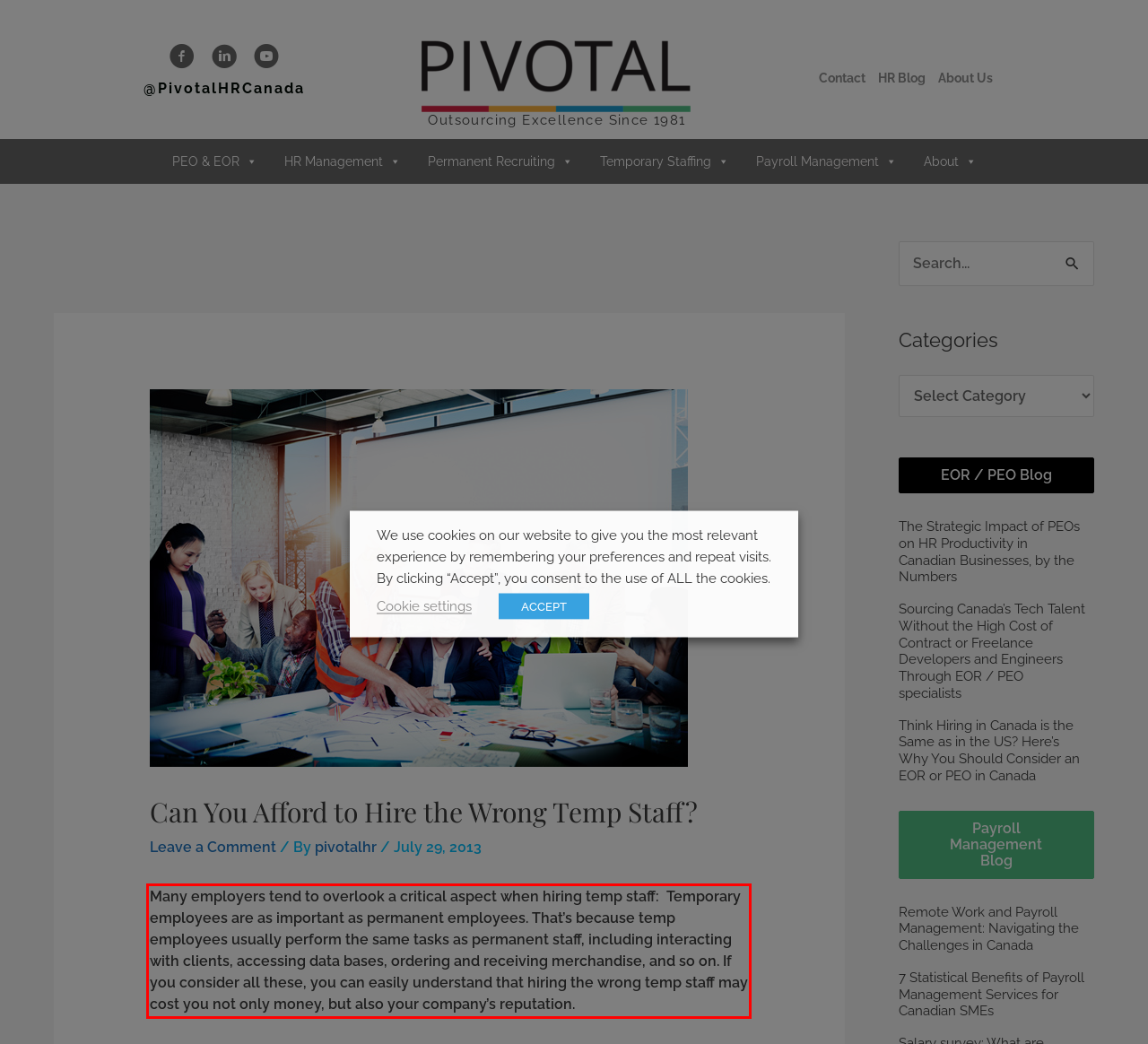Please take the screenshot of the webpage, find the red bounding box, and generate the text content that is within this red bounding box.

Many employers tend to overlook a critical aspect when hiring temp staff: Temporary employees are as important as permanent employees. That’s because temp employees usually perform the same tasks as permanent staff, including interacting with clients, accessing data bases, ordering and receiving merchandise, and so on. If you consider all these, you can easily understand that hiring the wrong temp staff may cost you not only money, but also your company’s reputation.